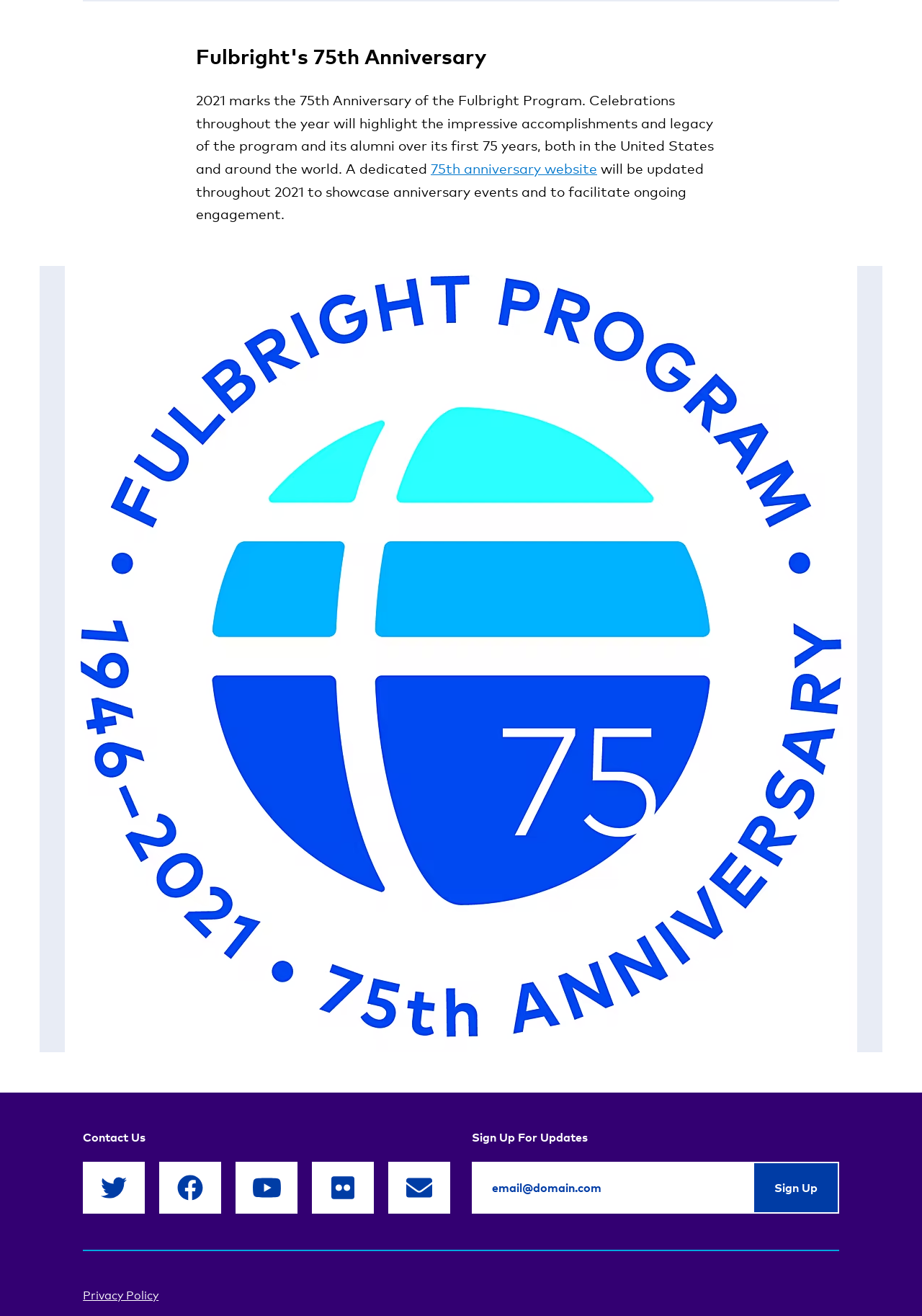Where can users find information about anniversary events?
Give a single word or phrase answer based on the content of the image.

75th anniversary website